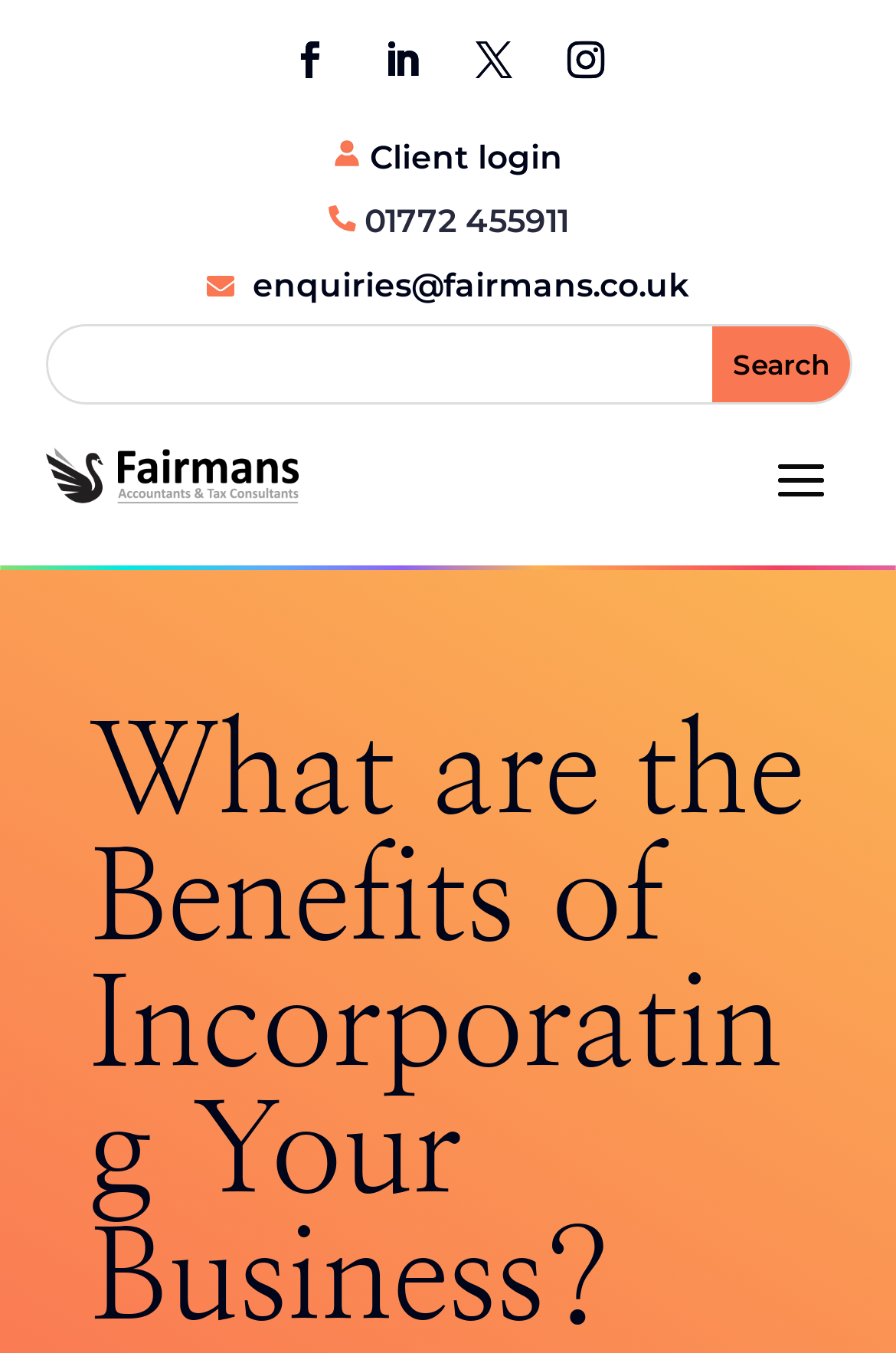Show the bounding box coordinates for the element that needs to be clicked to execute the following instruction: "Search for something". Provide the coordinates in the form of four float numbers between 0 and 1, i.e., [left, top, right, bottom].

[0.053, 0.242, 0.947, 0.297]